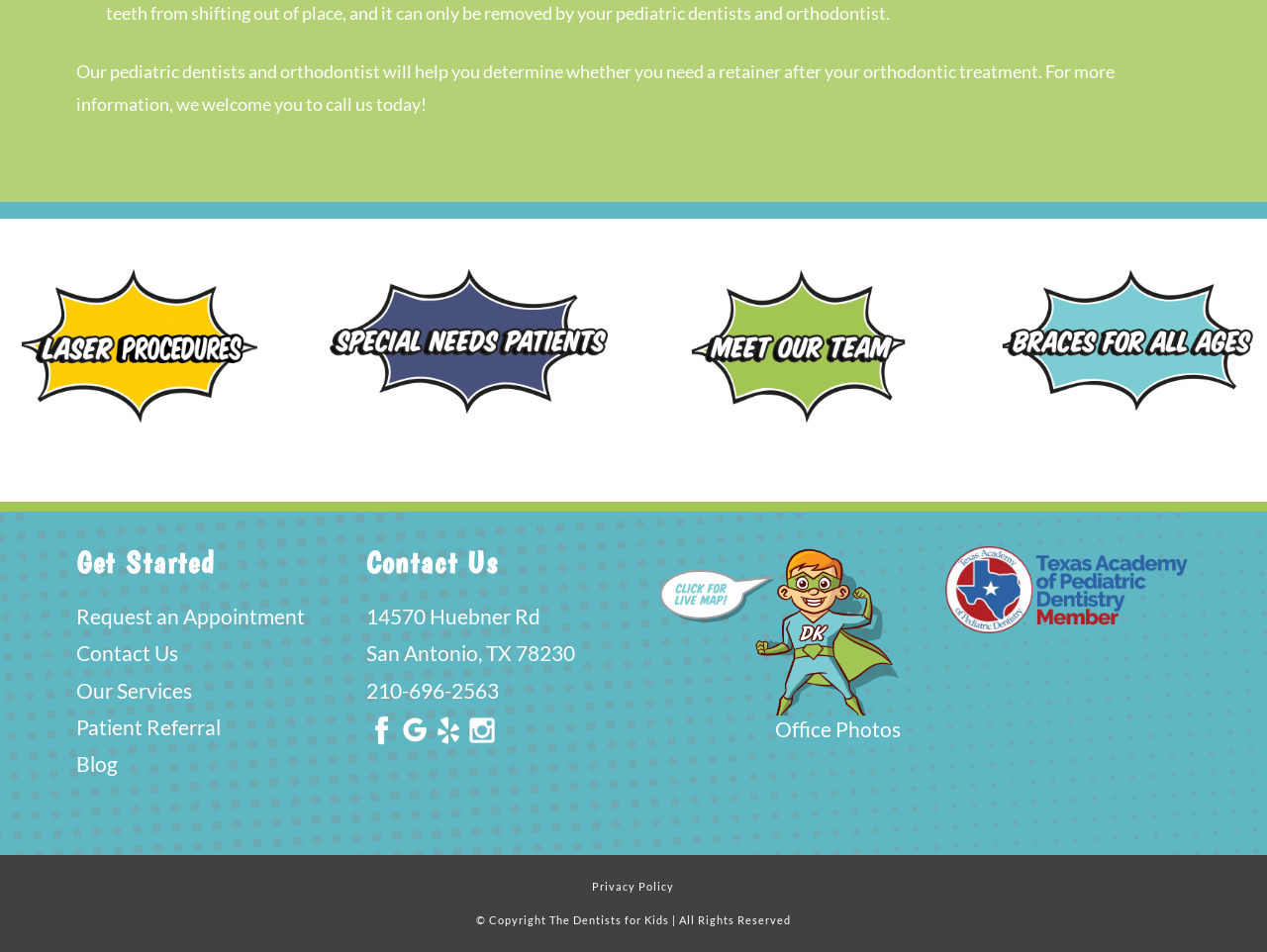Locate the bounding box coordinates of the region to be clicked to comply with the following instruction: "Get started". The coordinates must be four float numbers between 0 and 1, in the form [left, top, right, bottom].

[0.06, 0.573, 0.254, 0.608]